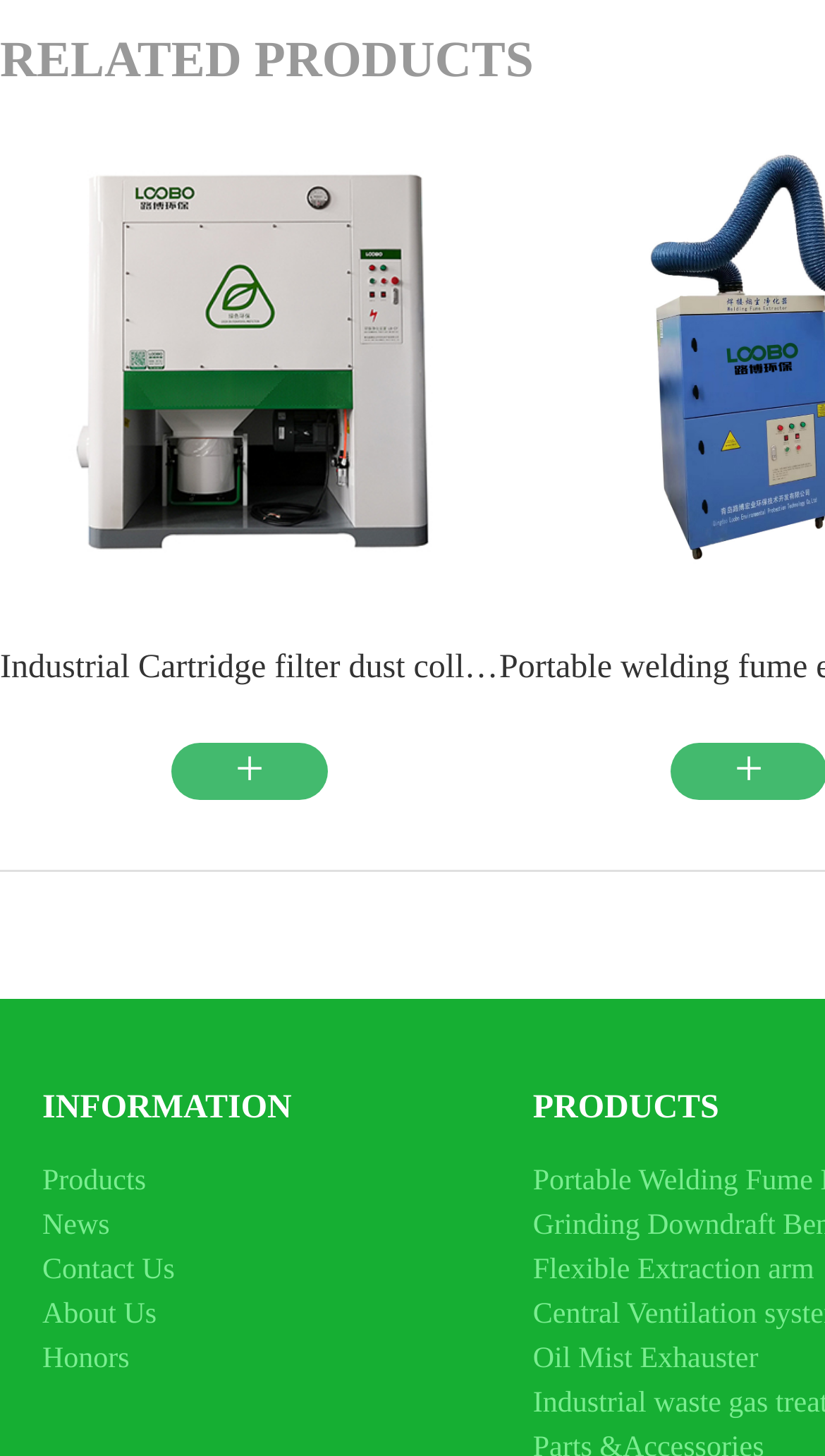Determine the bounding box coordinates of the region to click in order to accomplish the following instruction: "Click on Products". Provide the coordinates as four float numbers between 0 and 1, specifically [left, top, right, bottom].

[0.051, 0.801, 0.177, 0.823]